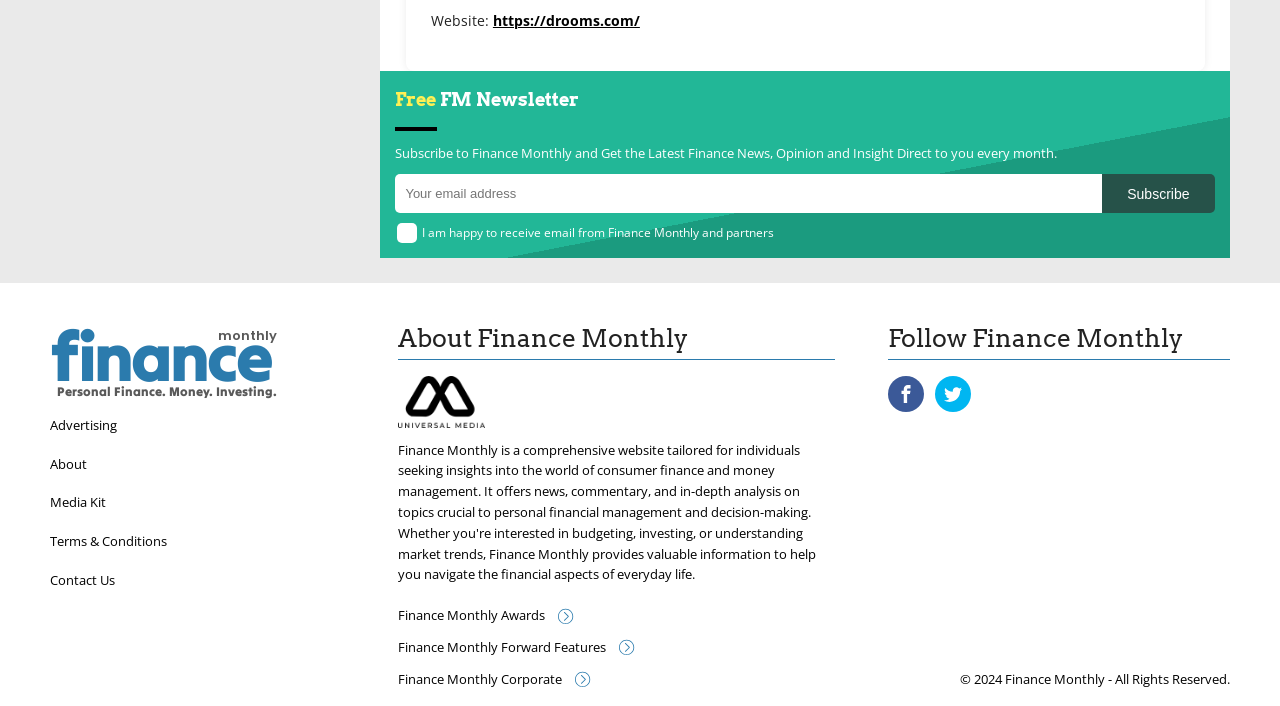Please specify the bounding box coordinates of the clickable region necessary for completing the following instruction: "Enter email address to subscribe". The coordinates must consist of four float numbers between 0 and 1, i.e., [left, top, right, bottom].

[0.309, 0.246, 0.861, 0.301]